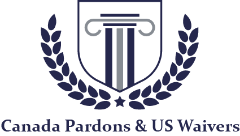Using the information from the screenshot, answer the following question thoroughly:
What does the laurel wreath signify?

The laurel wreath encircling the pillars in the shield signifies achievement and honor. This is explicitly stated in the caption, which explains the symbolism behind the various elements of the logo.